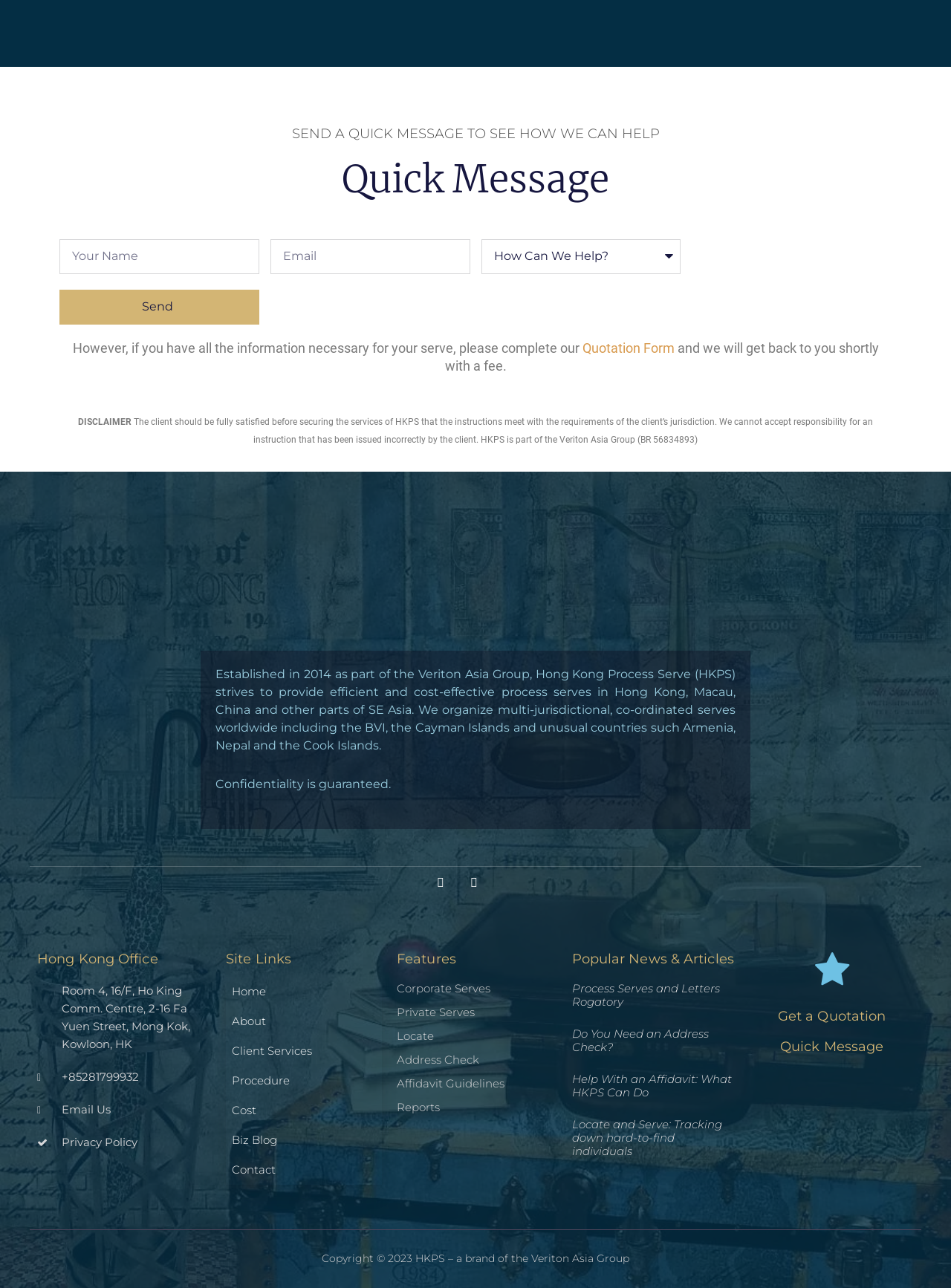Point out the bounding box coordinates of the section to click in order to follow this instruction: "Click Send".

[0.062, 0.225, 0.272, 0.252]